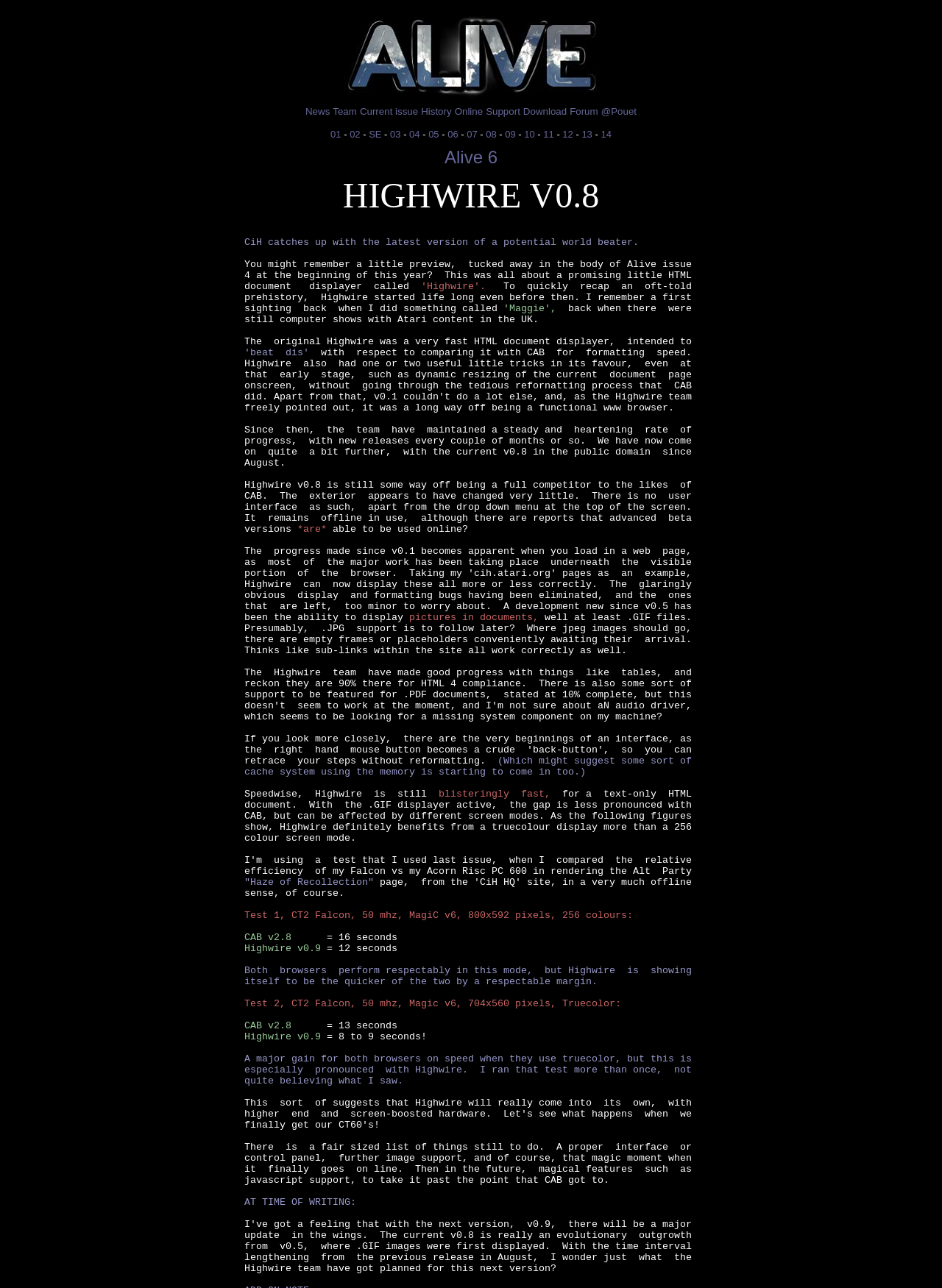From the element description: "Download", extract the bounding box coordinates of the UI element. The coordinates should be expressed as four float numbers between 0 and 1, in the order [left, top, right, bottom].

[0.555, 0.082, 0.602, 0.091]